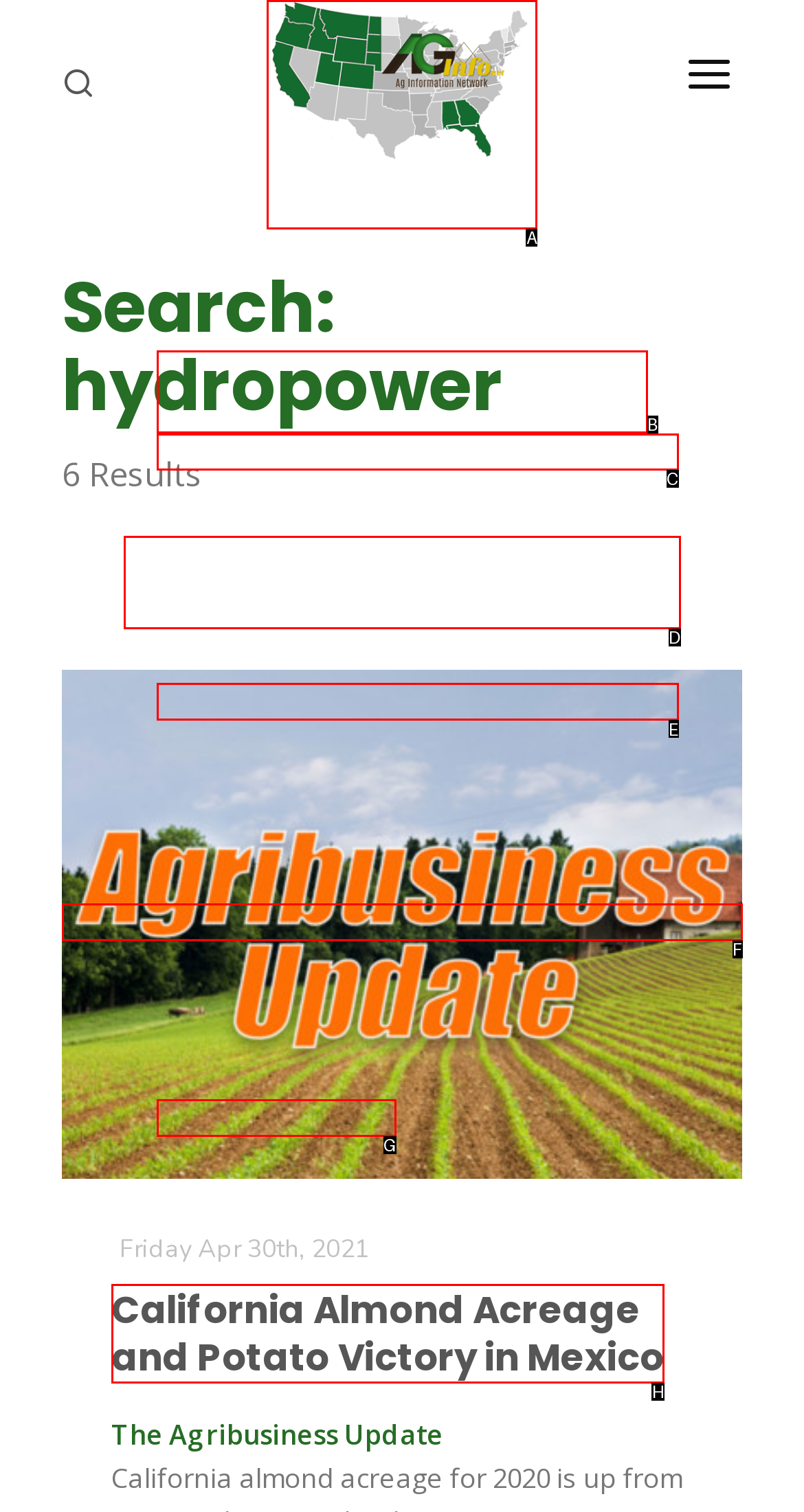Identify the HTML element to select in order to accomplish the following task: Visit the Farm of the Future page
Reply with the letter of the chosen option from the given choices directly.

C